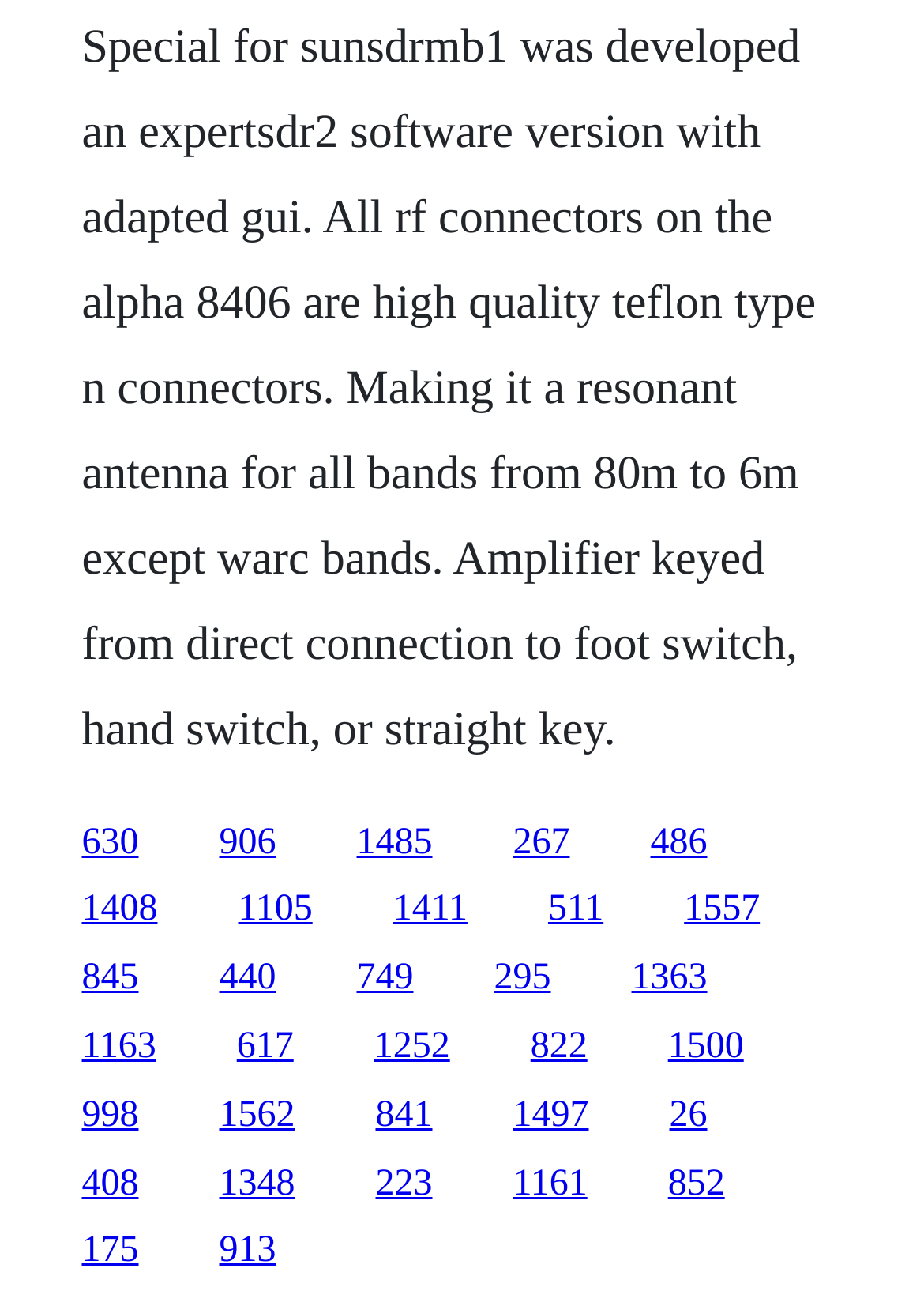What is the vertical position of the first link?
From the image, provide a succinct answer in one word or a short phrase.

0.629